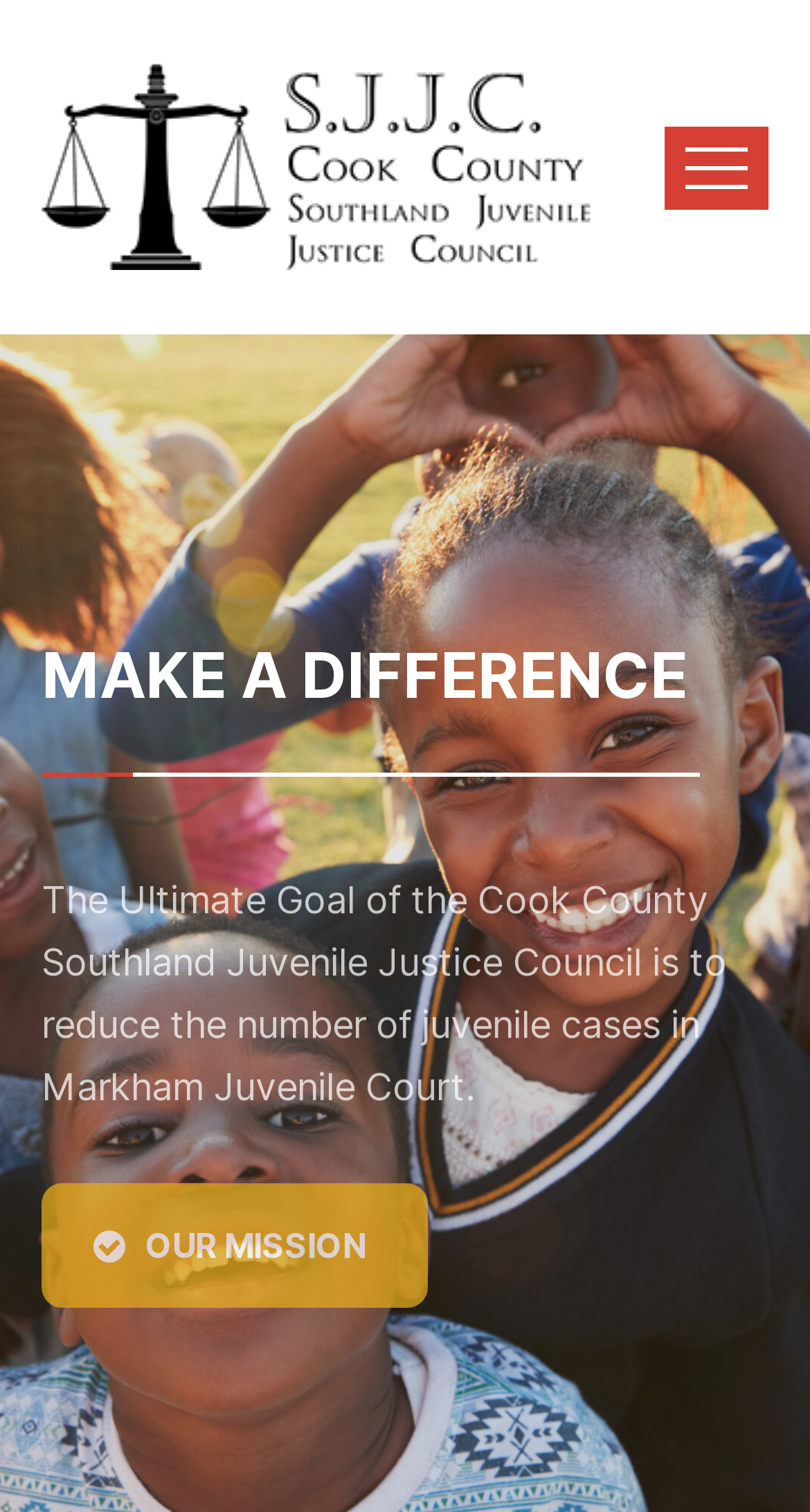Calculate the bounding box coordinates for the UI element based on the following description: "Our Mission". Ensure the coordinates are four float numbers between 0 and 1, i.e., [left, top, right, bottom].

[0.051, 0.753, 0.528, 0.836]